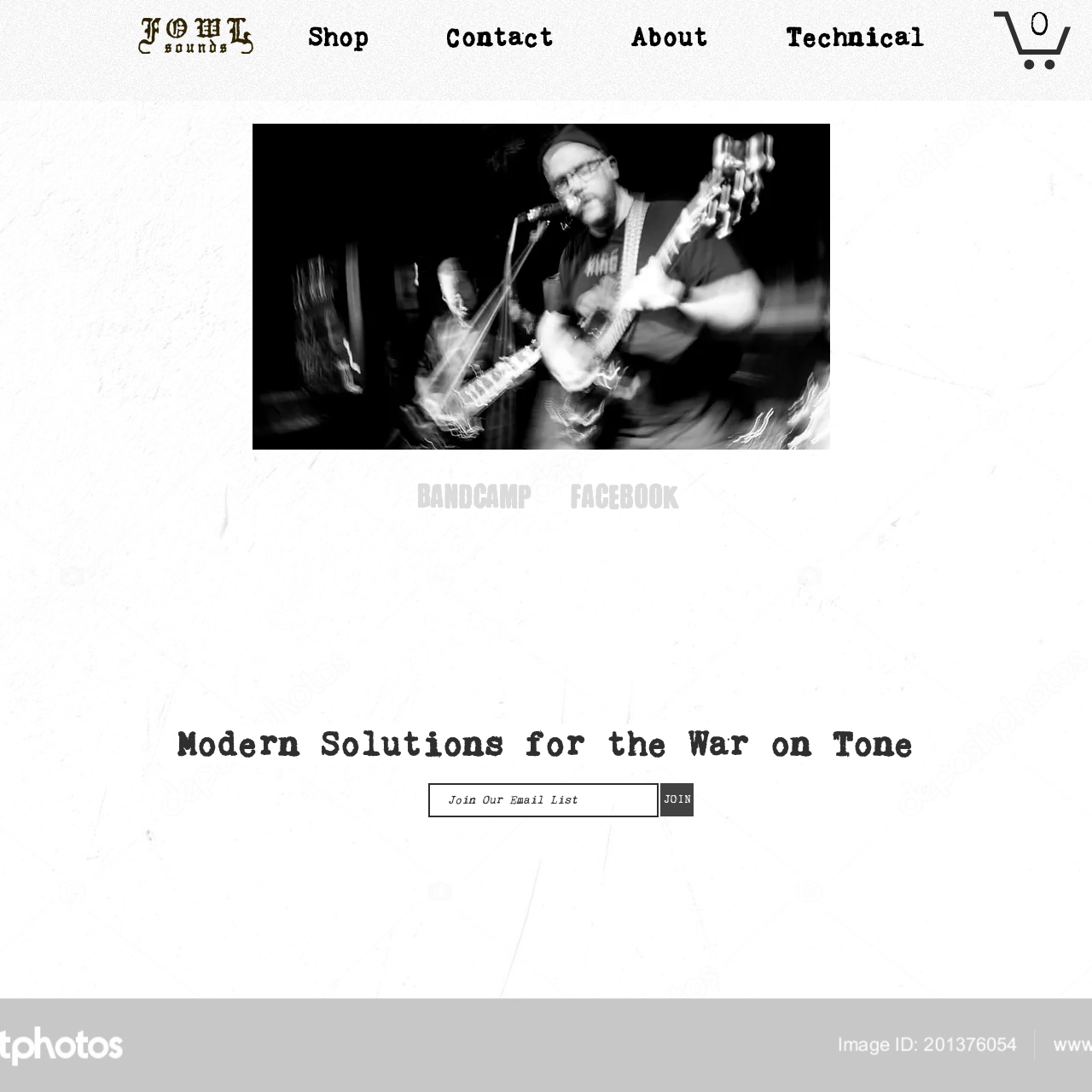Pinpoint the bounding box coordinates of the clickable element to carry out the following instruction: "Follow the 'Facebook' link."

[0.38, 0.434, 0.485, 0.475]